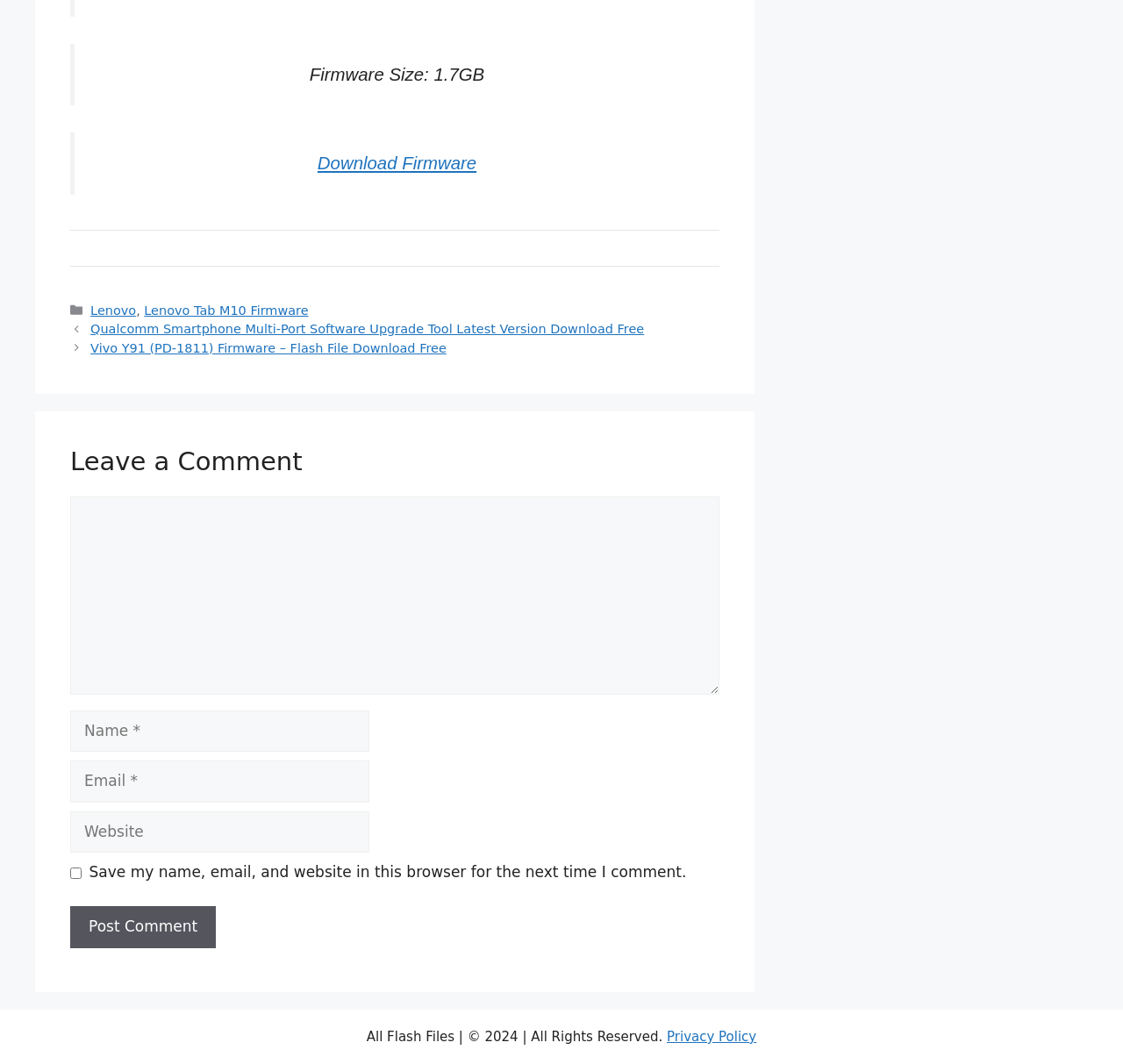Look at the image and write a detailed answer to the question: 
What is the purpose of the 'Download Firmware' link?

The 'Download Firmware' link is located in a blockquote element, suggesting that it is related to the firmware information provided above it. The purpose of this link is likely to allow users to download the firmware.